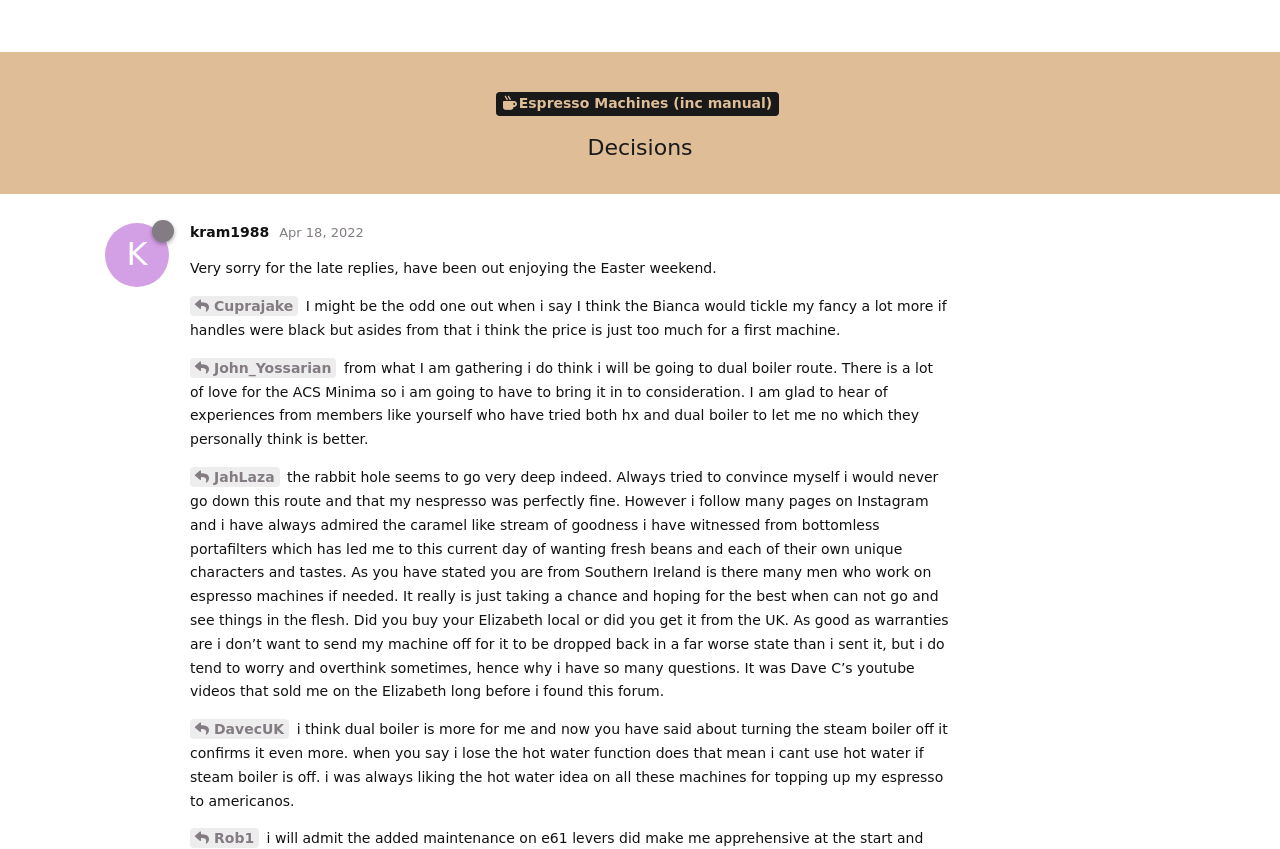Locate the bounding box coordinates of the element I should click to achieve the following instruction: "Search the forum".

[0.592, 0.052, 0.768, 0.106]